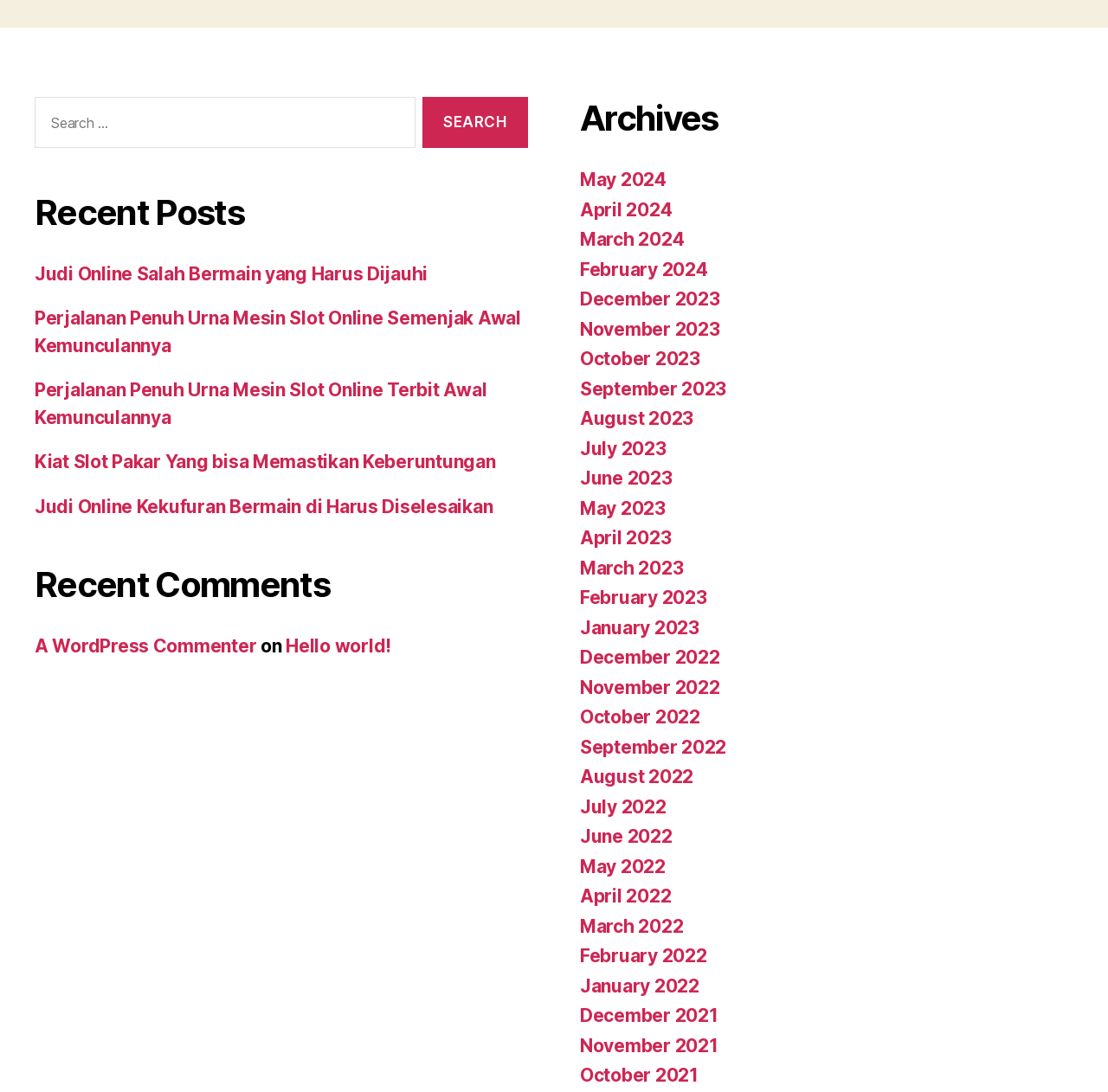Can you find the bounding box coordinates for the UI element given this description: "November 2022"? Provide the coordinates as four float numbers between 0 and 1: [left, top, right, bottom].

[0.523, 0.619, 0.65, 0.639]